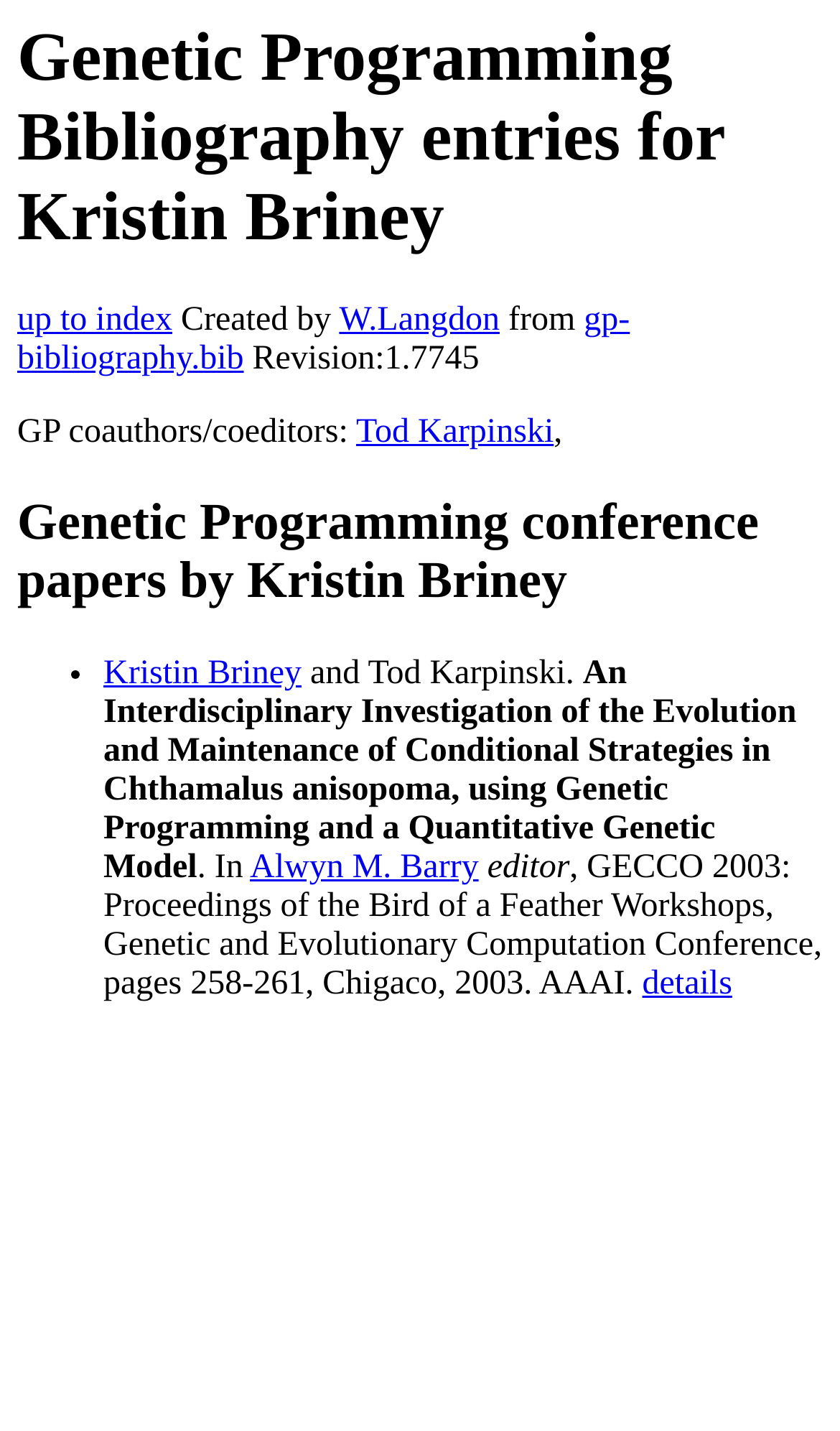What is the name of the conference?
Please provide a full and detailed response to the question.

The conference name is mentioned in the text 'GECCO 2003: Proceedings of the Bird of a Feather Workshops, Genetic and Evolutionary Computation Conference', which is part of a publication detail.